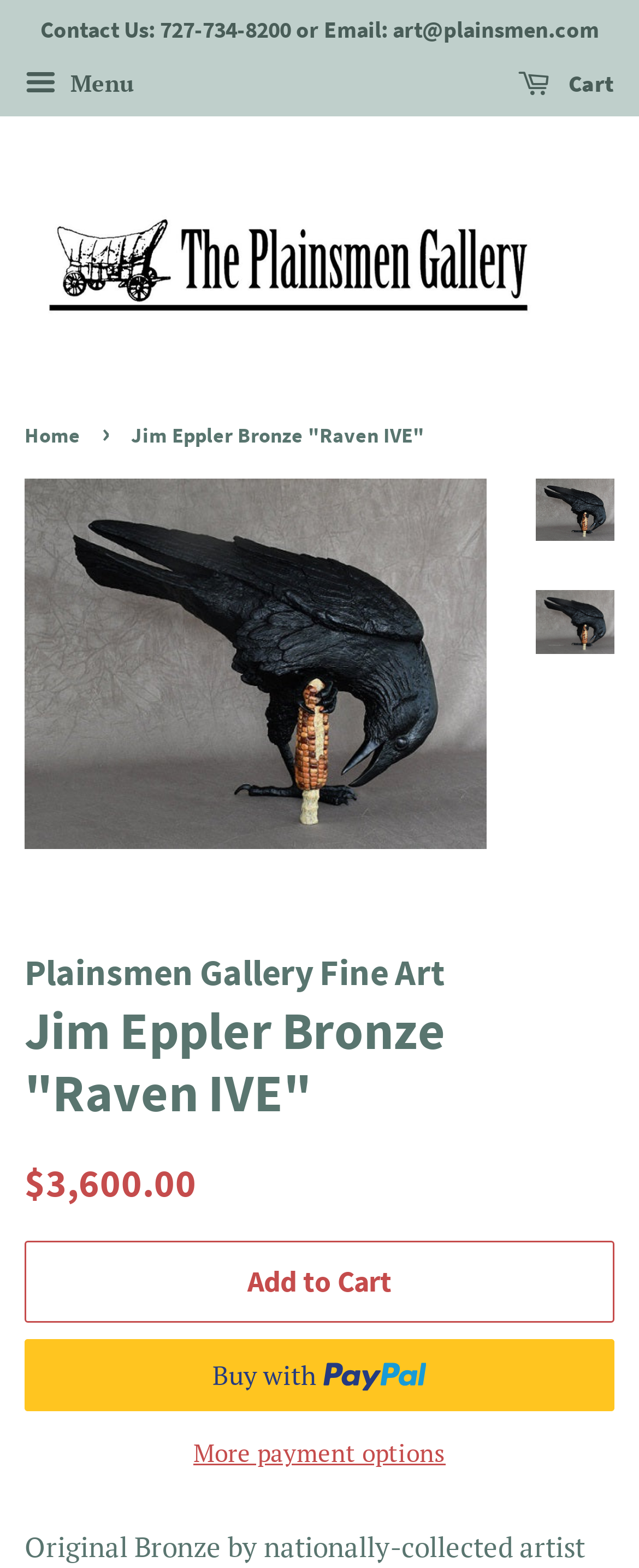Provide the bounding box coordinates for the area that should be clicked to complete the instruction: "Contact Plainsmen Gallery".

[0.063, 0.009, 0.937, 0.028]